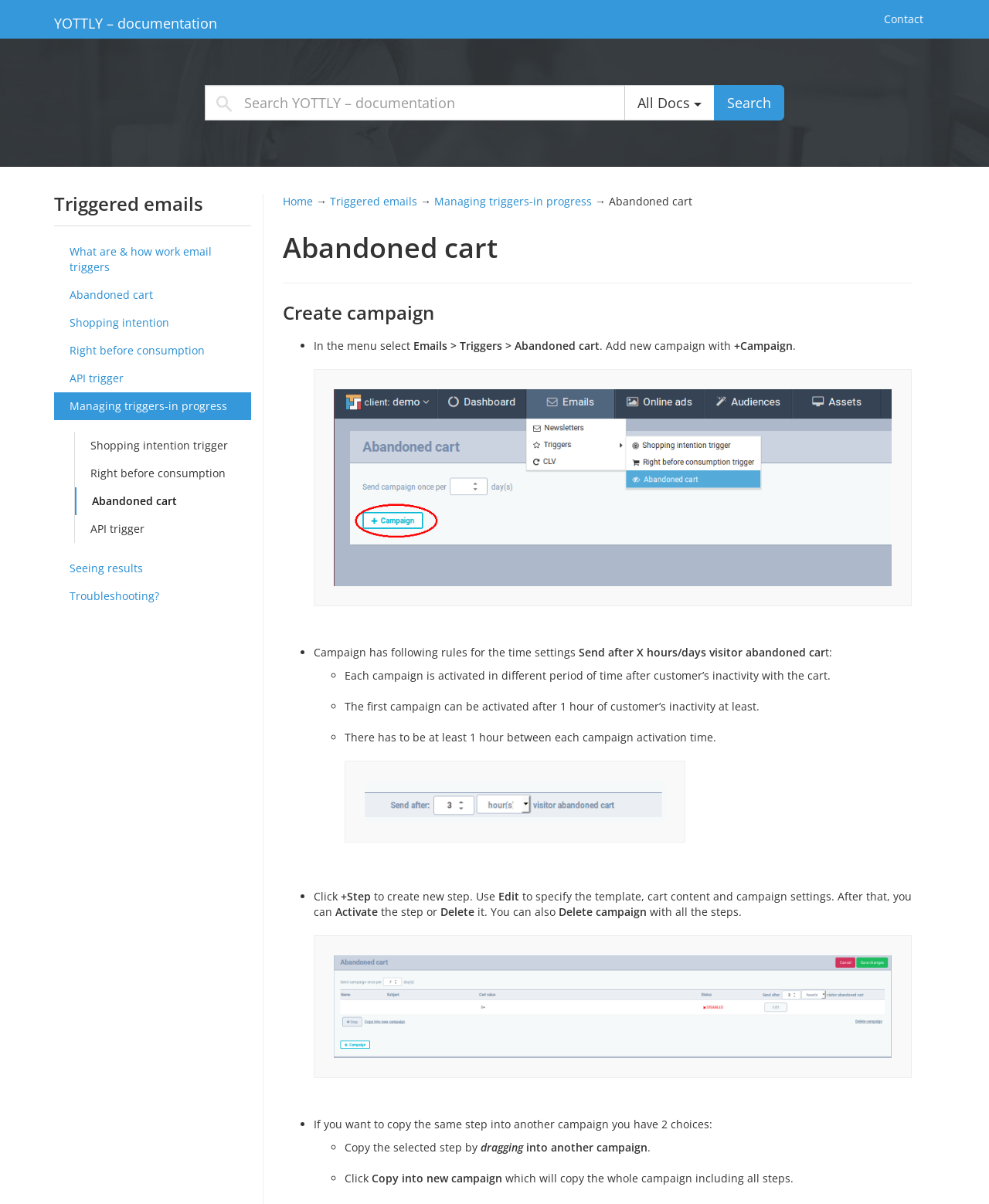Analyze the image and give a detailed response to the question:
What is the purpose of the 'Send after X hours/days' setting?

According to the webpage, the 'Send after X hours/days' setting is used to specify the time when the campaign will be activated after the customer's inactivity with the cart. This setting allows users to customize the timing of their abandoned cart email campaigns.